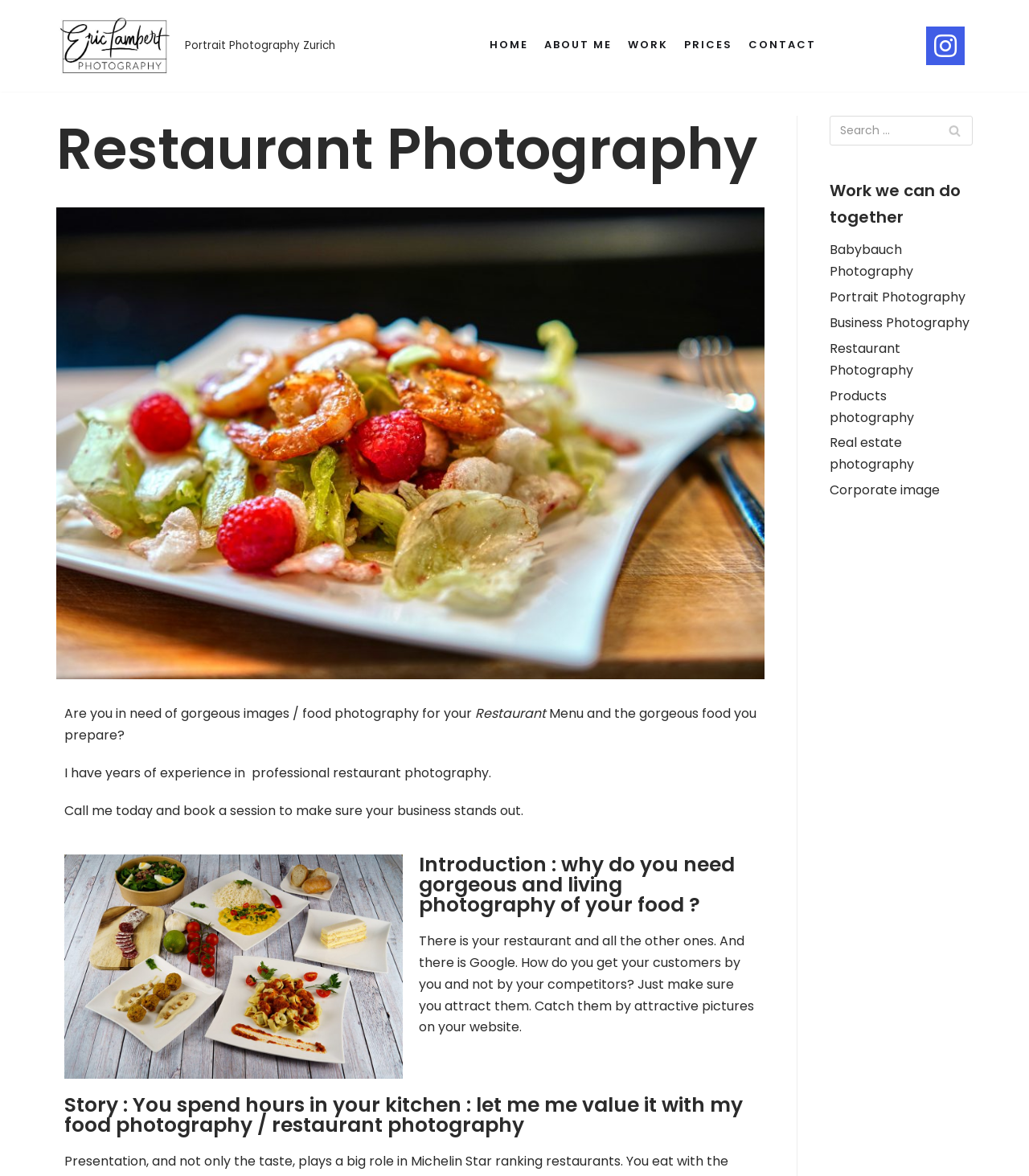Determine the bounding box coordinates of the clickable region to carry out the instruction: "Search for something".

[0.91, 0.098, 0.945, 0.123]